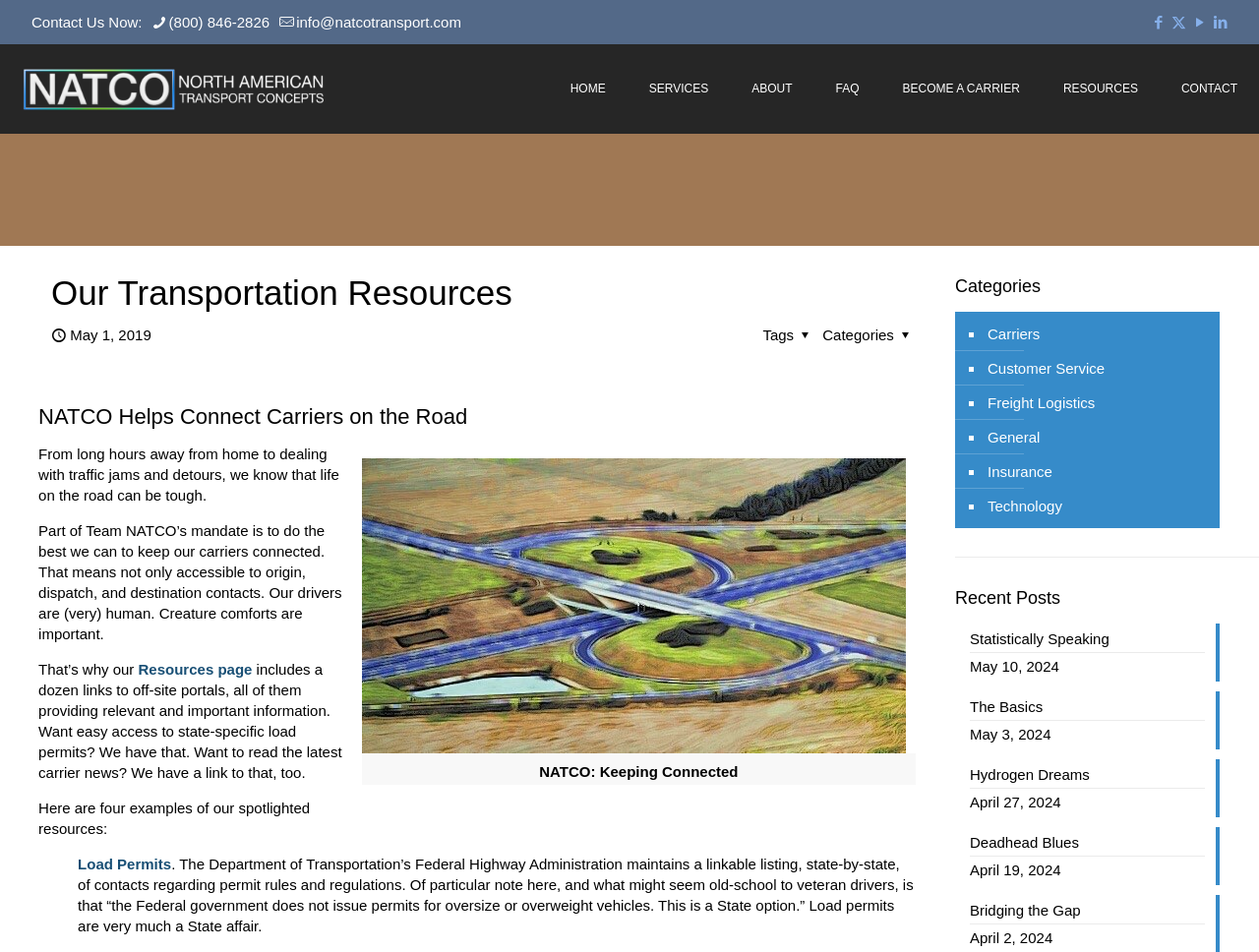Based on the visual content of the image, answer the question thoroughly: What is the category of the link 'Freight Logistics'?

I found the link 'Freight Logistics' under the 'Categories' section, which is a list of categories. The link 'Freight Logistics' is one of the categories listed.